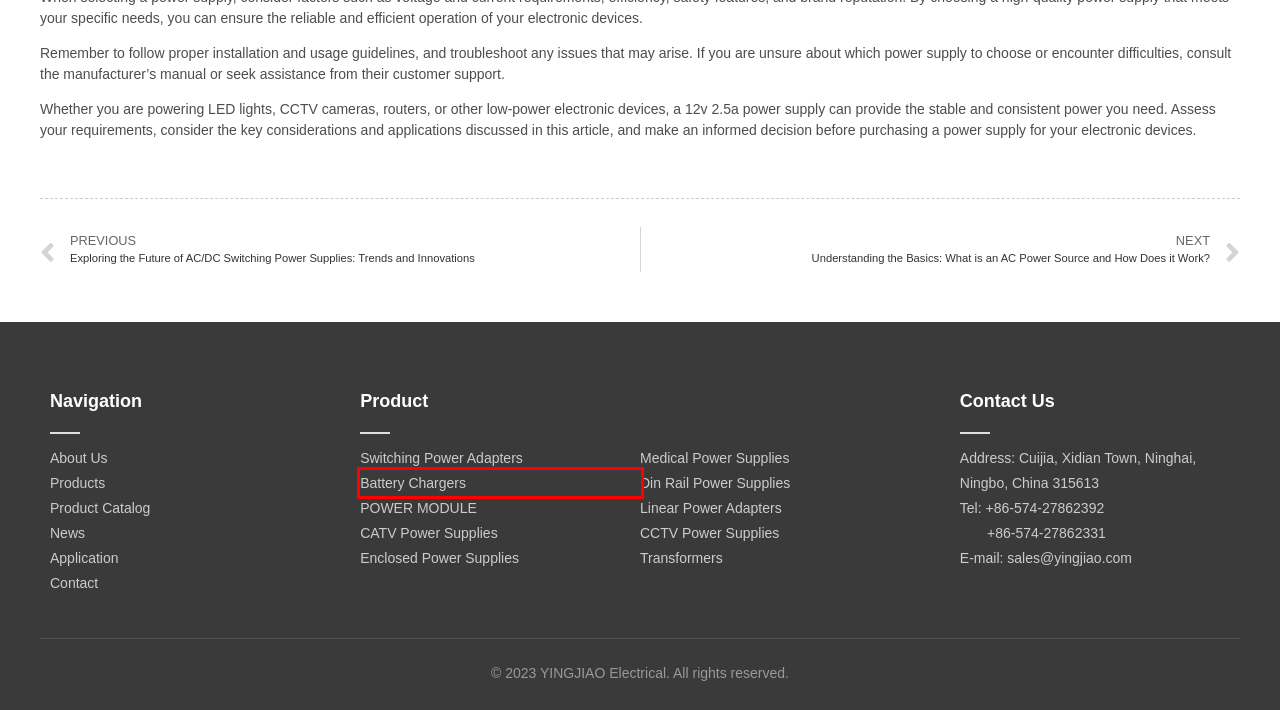Examine the screenshot of a webpage featuring a red bounding box and identify the best matching webpage description for the new page that results from clicking the element within the box. Here are the options:
A. Medical Power Supplies - YingJiao
B. Linear Power Adapters - YingJiao
C. Exploring the Future of AC/DC Switching Power Supplies: Trends and Innovations - YingJiao
D. Switching Power Adapters - YingJiao
E. Enclosed Power Supplies - YingJiao
F. POWER MODULE - YingJiao
G. Battery Chargers - YingJiao
H. Understanding the Basics: What is an AC Power Source and How Does it Work? - YingJiao

G